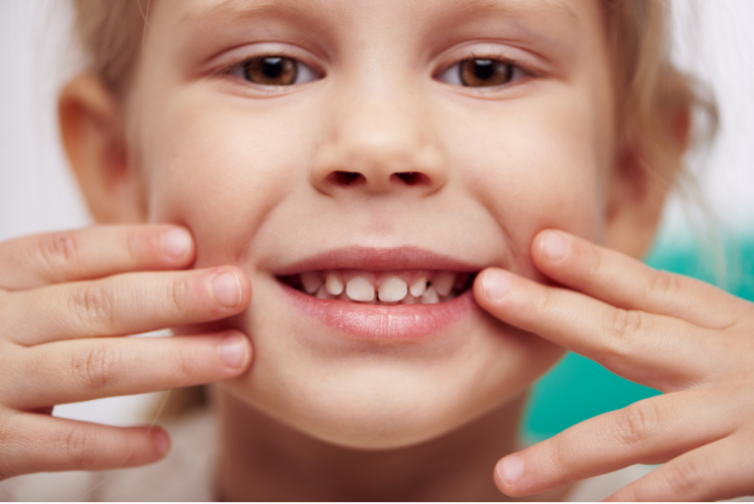Explain the image in a detailed way.

The image features a cheerful young girl with light brown hair, smiling widely and showcasing her teeth. She is using her fingers to point to her mouth, highlighting her dental health. The background is softly blurred with a hint of turquoise, adding a fresh and friendly atmosphere to the scene. This image complements the article titled "What Does a Cavity Look Like?" from Chats Dental, which aims to educate parents about children’s dental health and the importance of regular dental check-ups. The girl’s joyful expression embodies the encouragement for children to feel positive about visiting the dentist and taking care of their smiles.